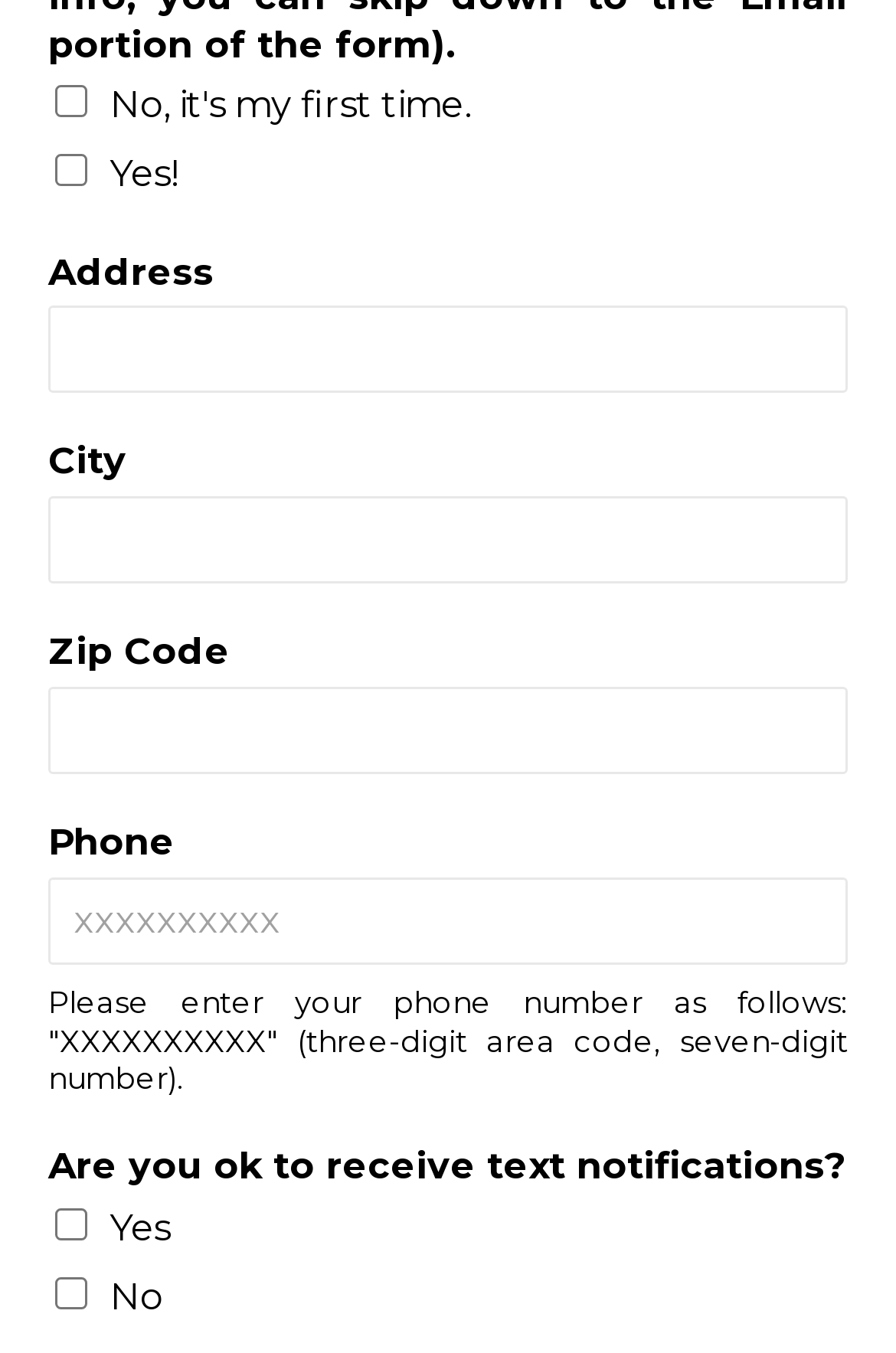Use a single word or phrase to answer the question: What is the purpose of the spinbutton for Zip Code?

To input a value